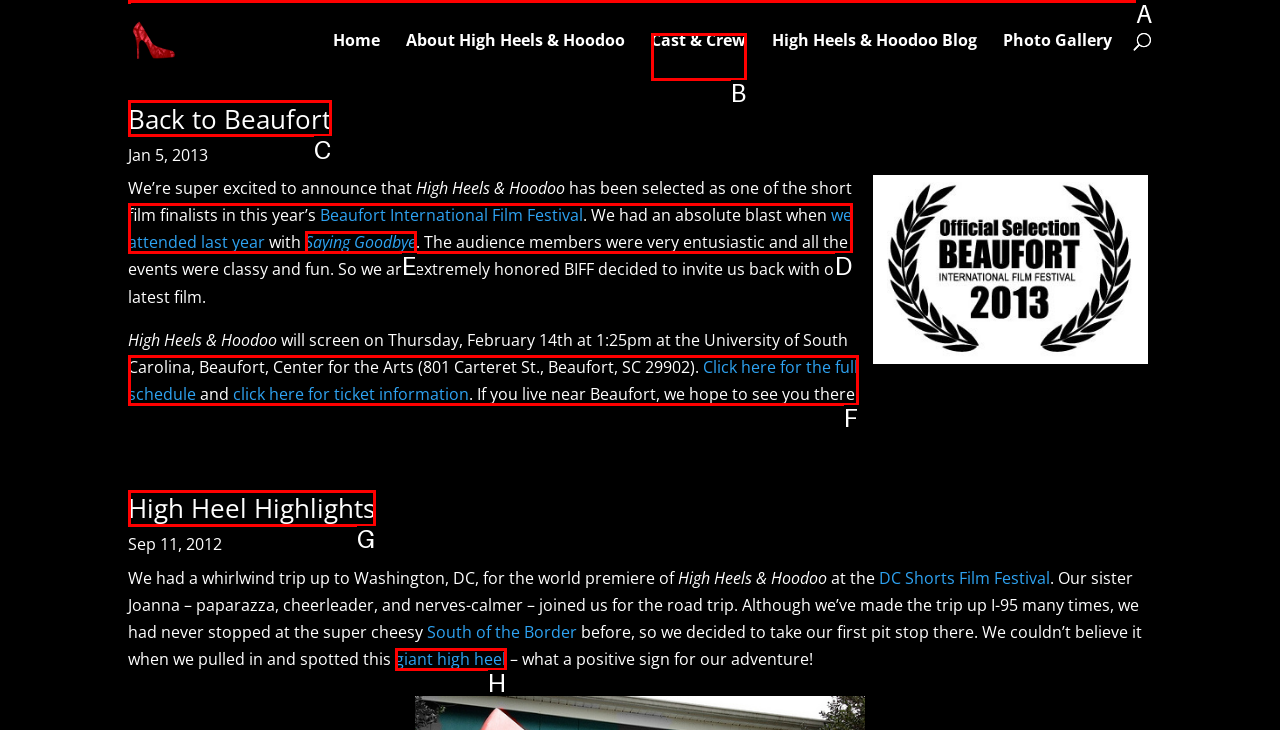Identify the correct UI element to click on to achieve the following task: Search for something Respond with the corresponding letter from the given choices.

A